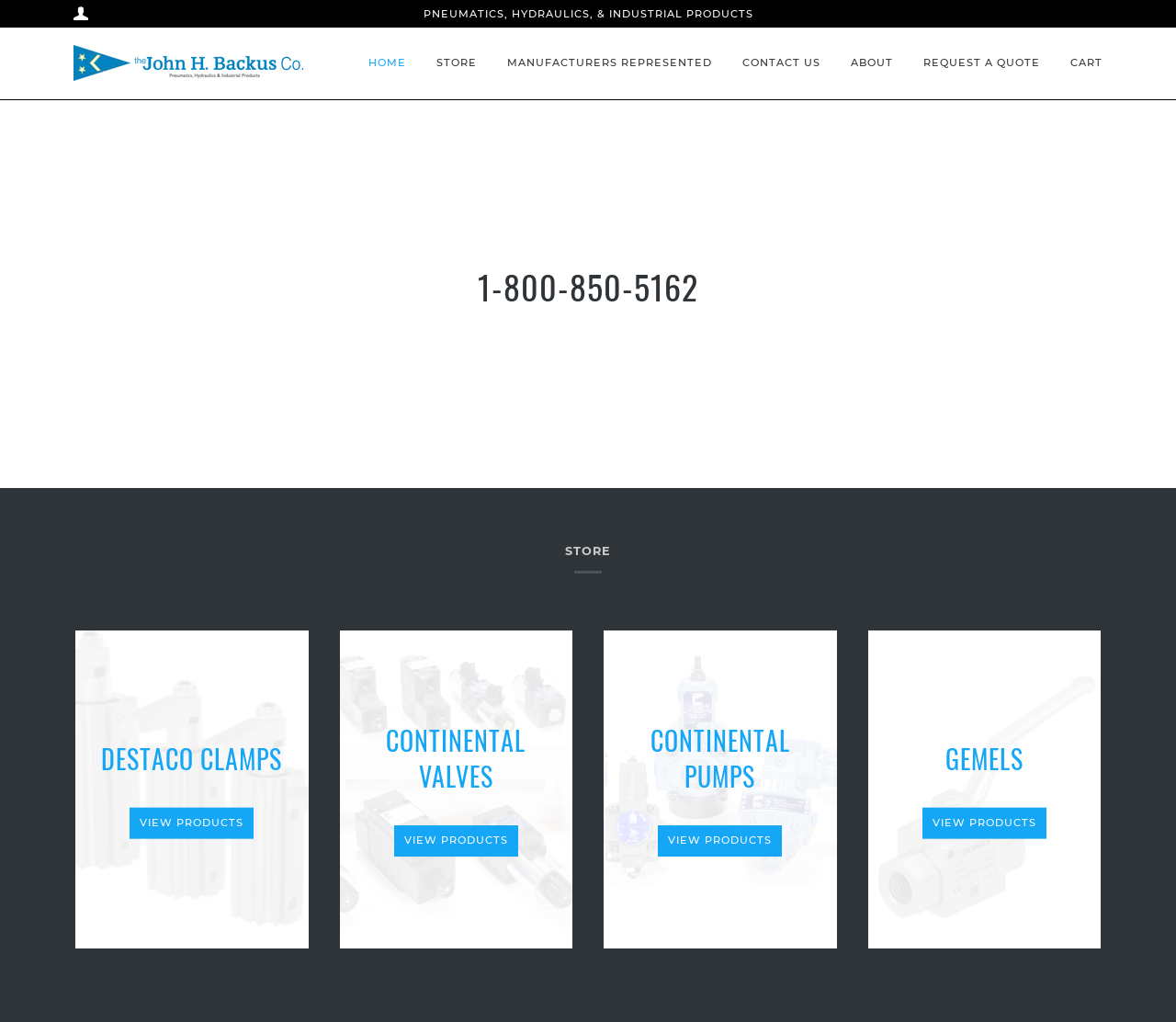What is the phone number of the company?
Refer to the image and answer the question using a single word or phrase.

1-800-850-5162